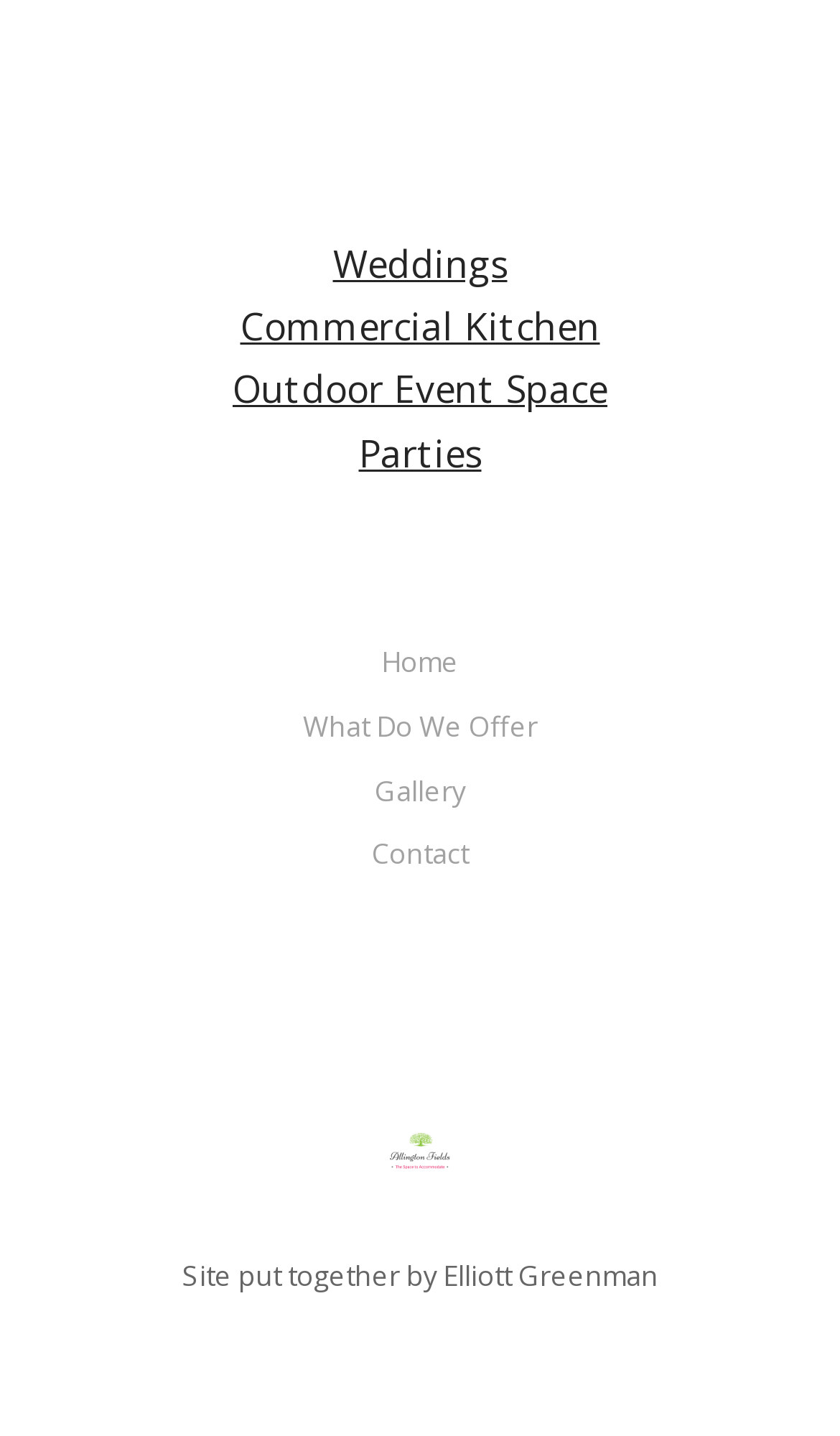Can you provide the bounding box coordinates for the element that should be clicked to implement the instruction: "visit UNTOLD STORIES page"?

None